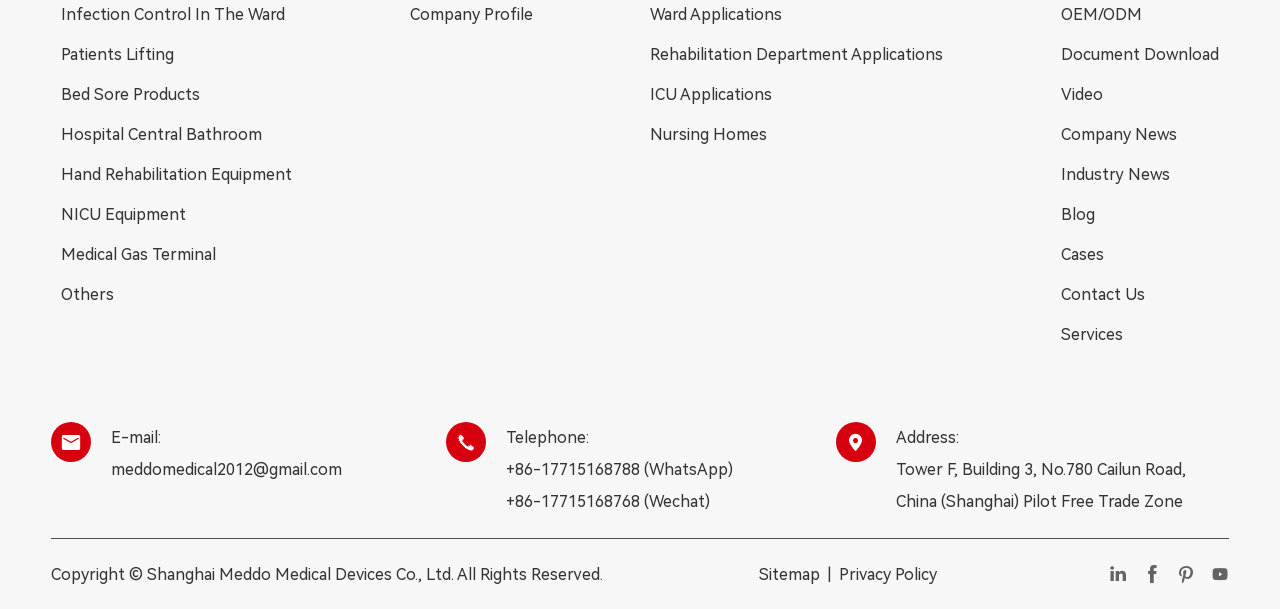What are the categories of products or services listed on the webpage?
Please answer using one word or phrase, based on the screenshot.

Infection Control, Patients Lifting, Bed Sore Products, etc.